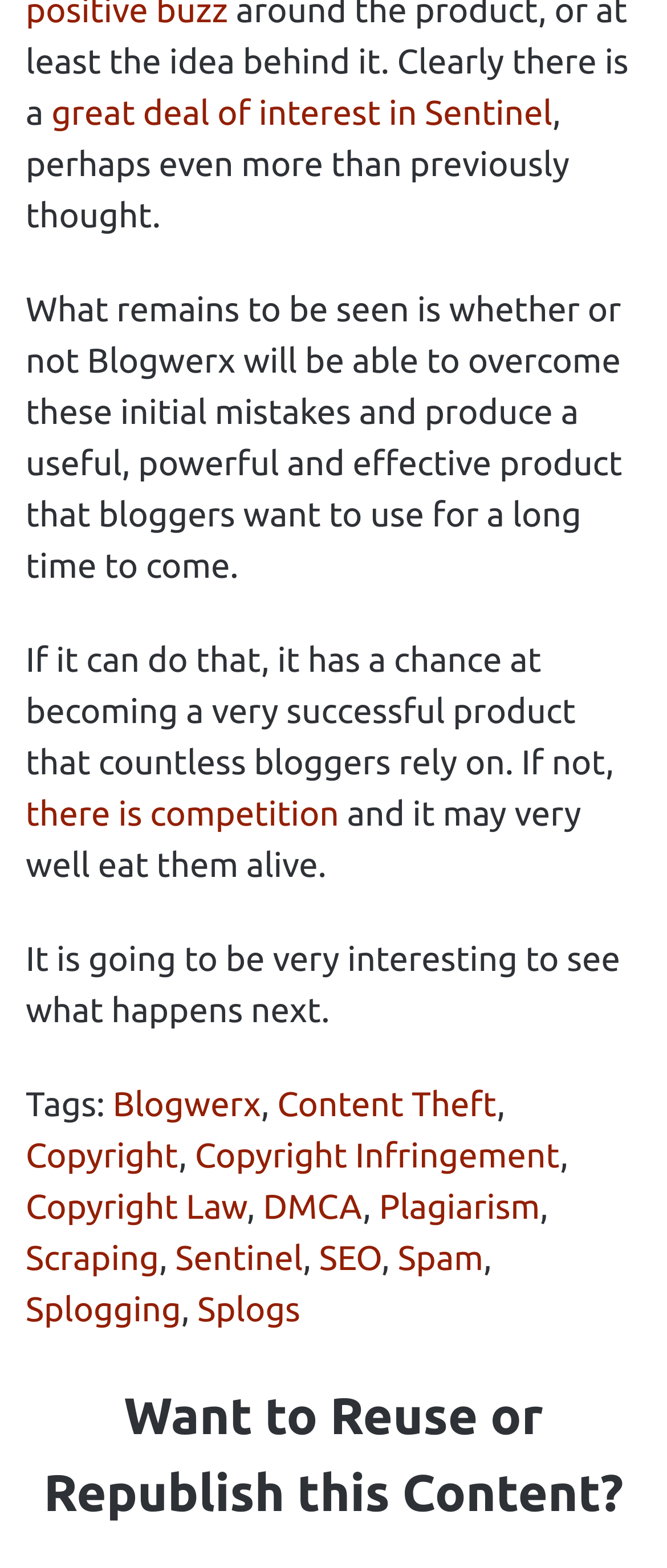Locate the bounding box coordinates of the element you need to click to accomplish the task described by this instruction: "explore the topic of Copyright Infringement".

[0.292, 0.724, 0.84, 0.749]